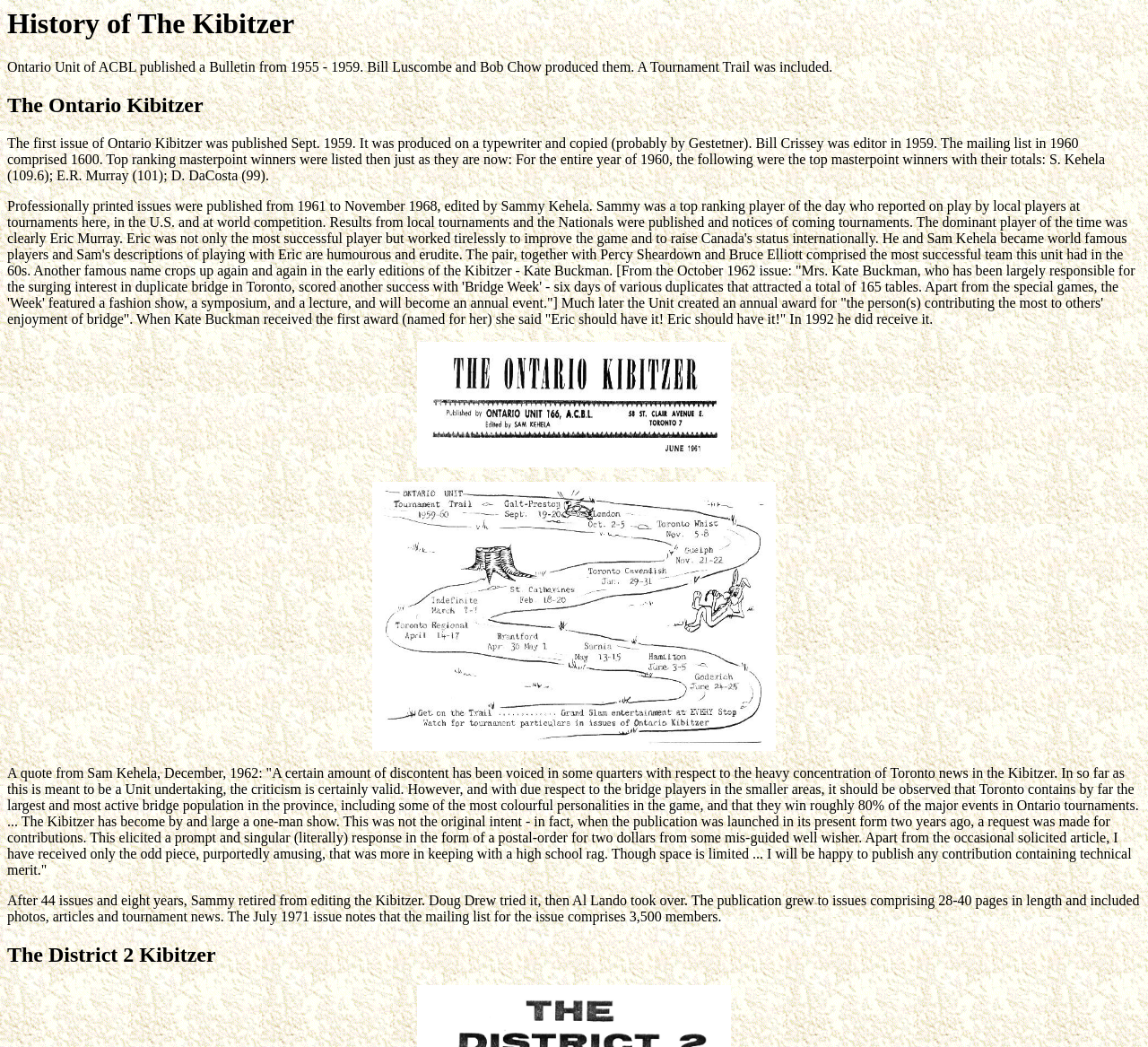Provide an in-depth caption for the contents of the webpage.

The webpage is about the history of the On-Line Kibitzer, a newsletter related to bridge games. At the top, there is a heading "History of The Kibitzer" followed by a paragraph of text describing the early years of the newsletter, from 1955 to 1959. Below this, there is another heading "The Ontario Kibitzer" with a longer paragraph of text detailing the first issue of the newsletter, published in September 1959, and its early years.

Further down, there is a large block of text describing the professionally printed issues of the newsletter from 1961 to 1968, edited by Sammy Kehela, a top-ranking player of the time. This section includes mentions of other notable players, such as Eric Murray and Kate Buckman, and their contributions to the game. To the right of this text, there are two images: "An early Ontario Kibitzer" and "Tournament Trail, 1959".

Below the images, there is a quote from Sam Kehela, dated December 1962, discussing the focus of the newsletter on Toronto news and the lack of contributions from other areas. Following this, there is another block of text describing the later years of the newsletter, including the editors who took over after Sammy Kehela retired.

At the bottom of the page, there is a heading "The District 2 Kibitzer", but it does not have any accompanying text. Overall, the webpage is a historical account of the On-Line Kibitzer newsletter, with a focus on its early years and notable contributors.